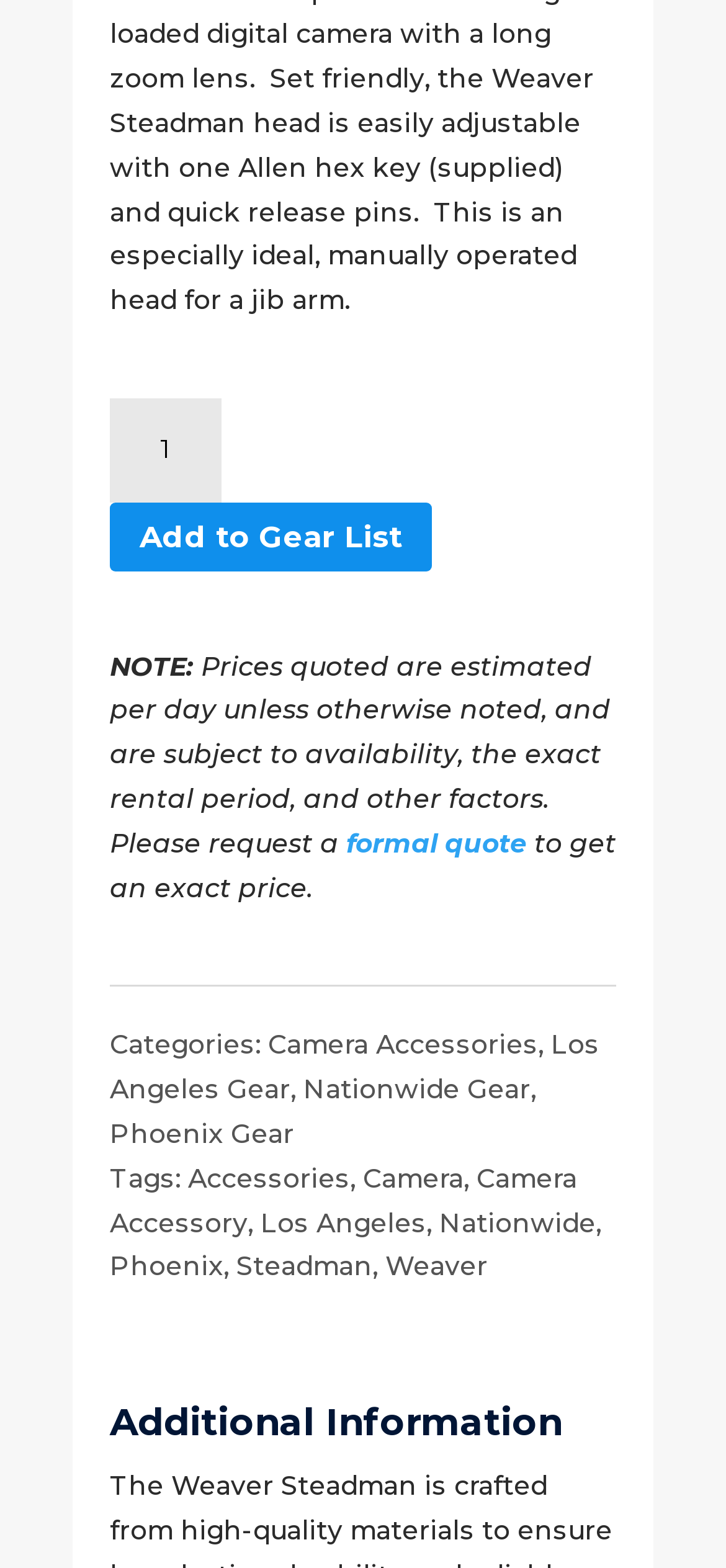Kindly determine the bounding box coordinates for the clickable area to achieve the given instruction: "change product quantity".

[0.151, 0.254, 0.306, 0.32]